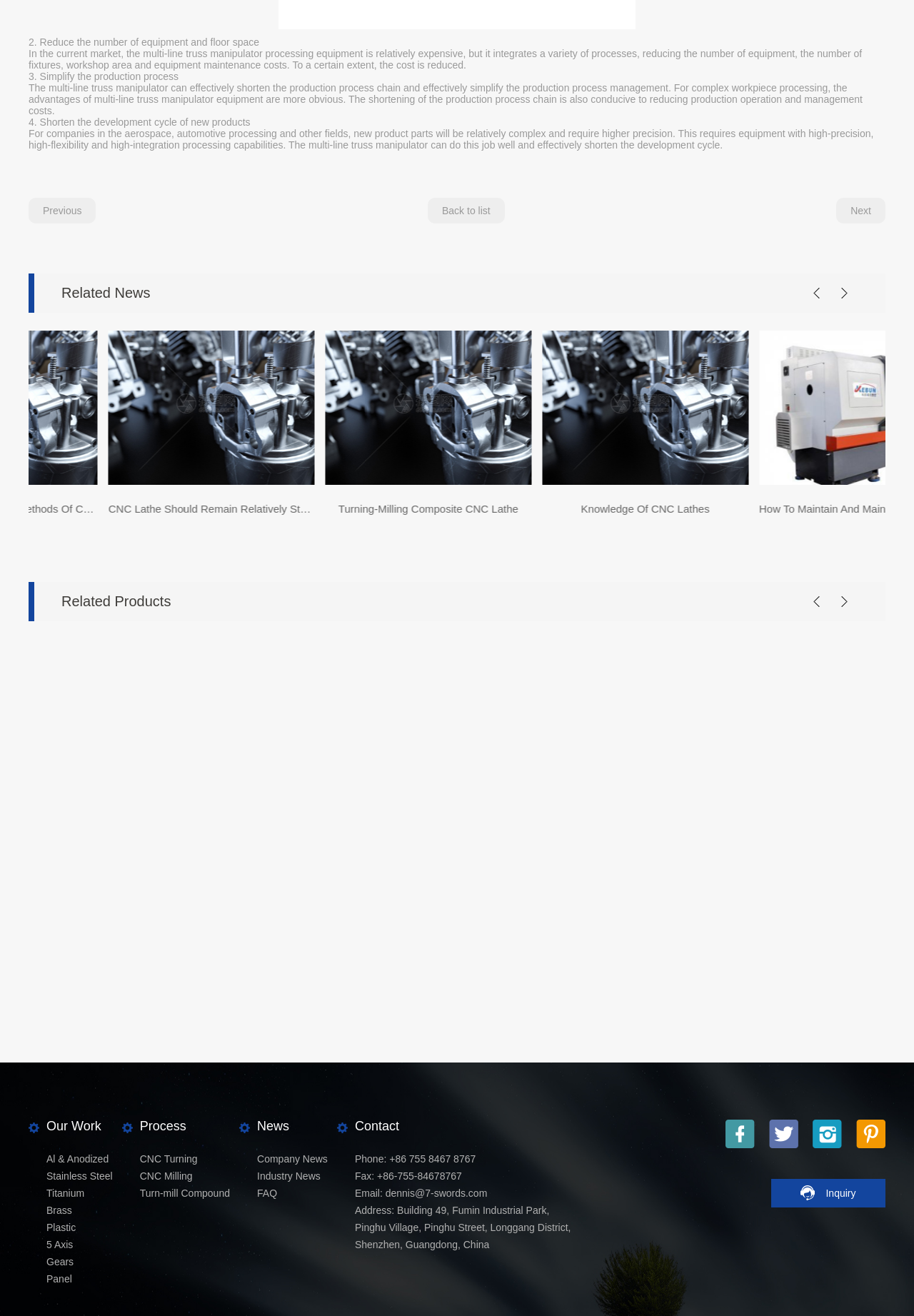Pinpoint the bounding box coordinates of the clickable area needed to execute the instruction: "Click on 'Previous'". The coordinates should be specified as four float numbers between 0 and 1, i.e., [left, top, right, bottom].

[0.031, 0.15, 0.105, 0.17]